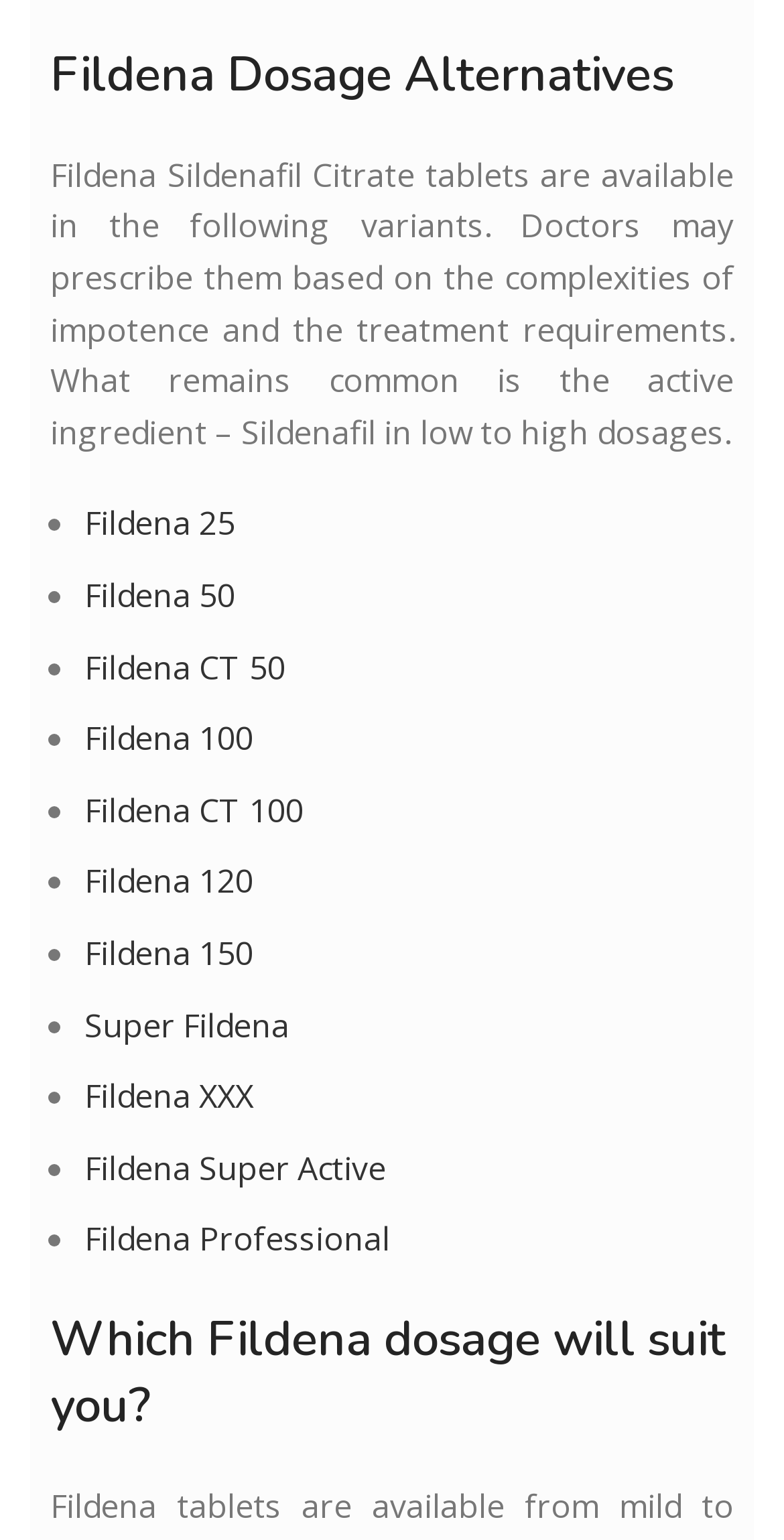From the screenshot, find the bounding box of the UI element matching this description: "alt="Suck @ Something"". Supply the bounding box coordinates in the form [left, top, right, bottom], each a float between 0 and 1.

None